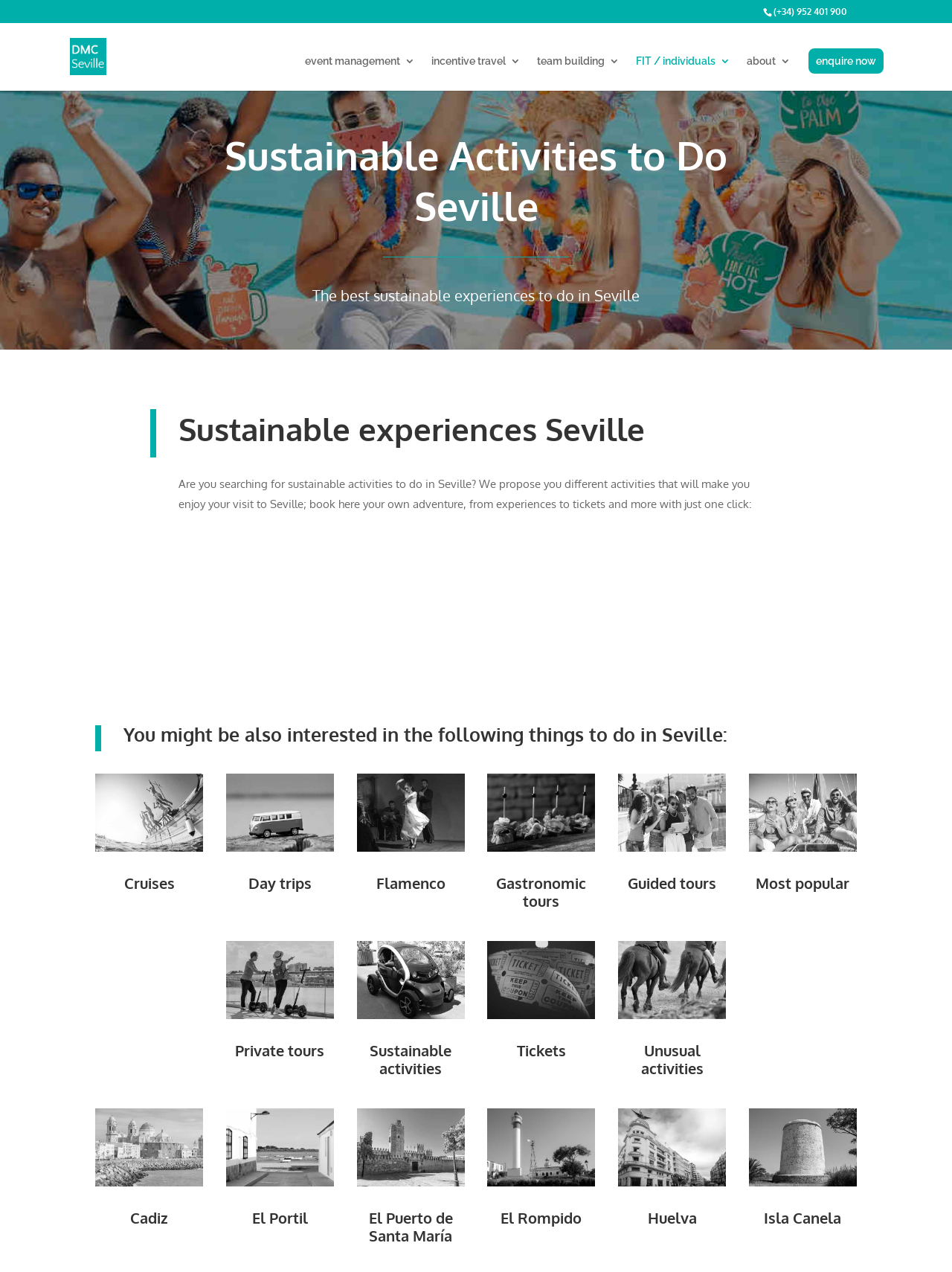What is the purpose of the 'Enquire now' button?
Based on the content of the image, thoroughly explain and answer the question.

I inferred the purpose of the 'Enquire now' button by its location and text, which suggests that it is a call-to-action to contact the company, likely to ask about or book one of the activities listed on the webpage.